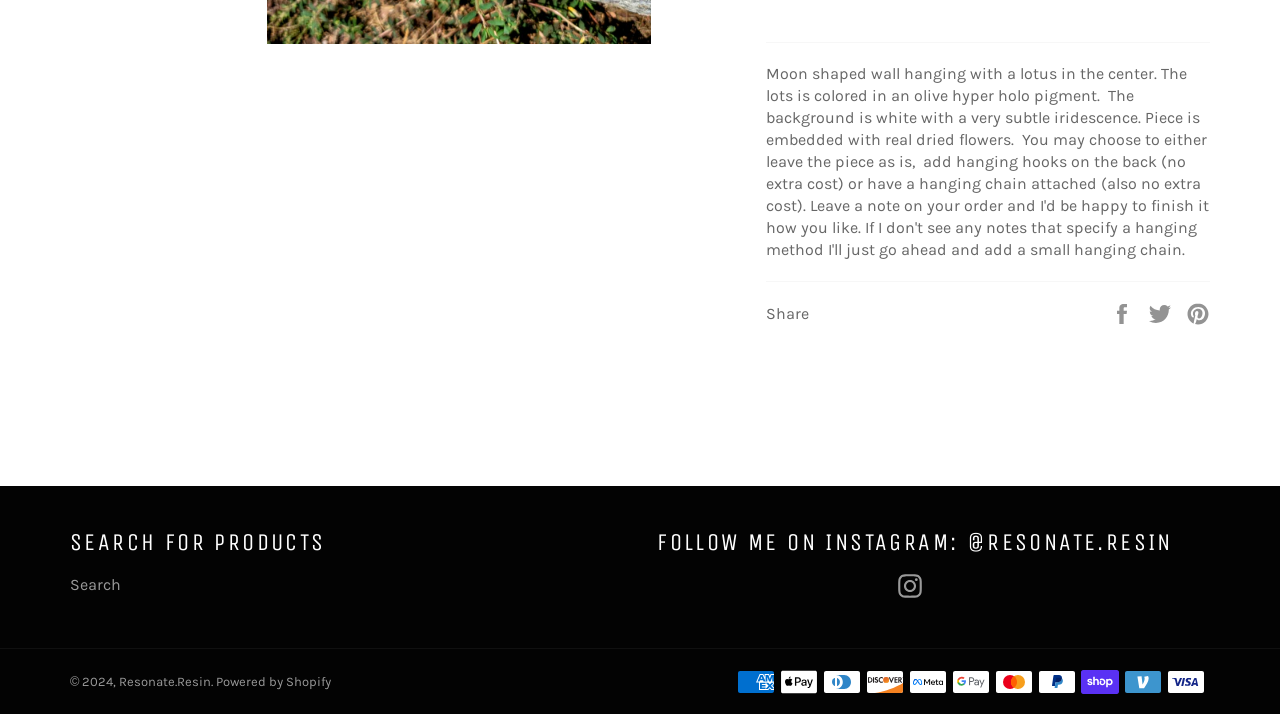Locate the bounding box of the user interface element based on this description: "Pin on Pinterest".

[0.927, 0.424, 0.945, 0.451]